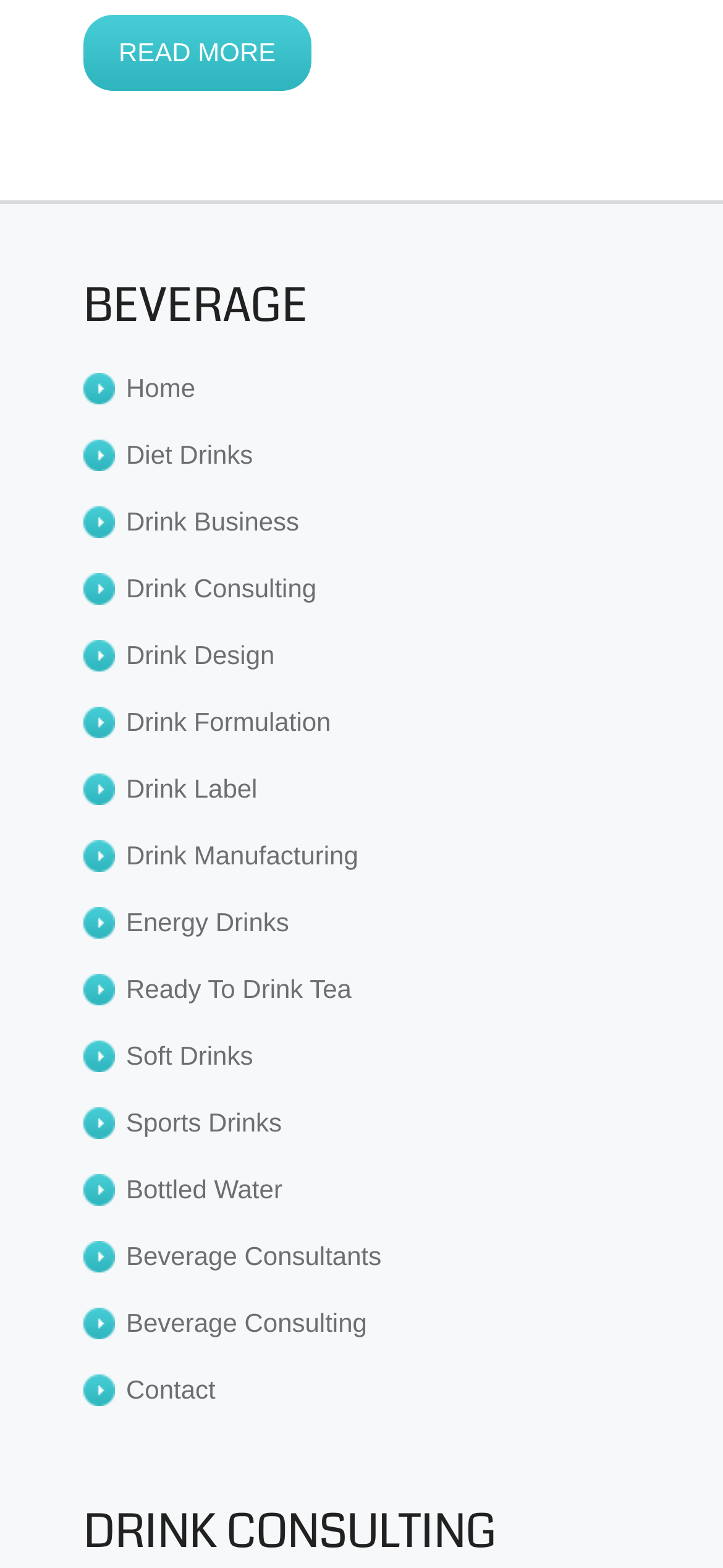Provide the bounding box coordinates of the HTML element this sentence describes: "ready to drink tea". The bounding box coordinates consist of four float numbers between 0 and 1, i.e., [left, top, right, bottom].

[0.174, 0.621, 0.486, 0.64]